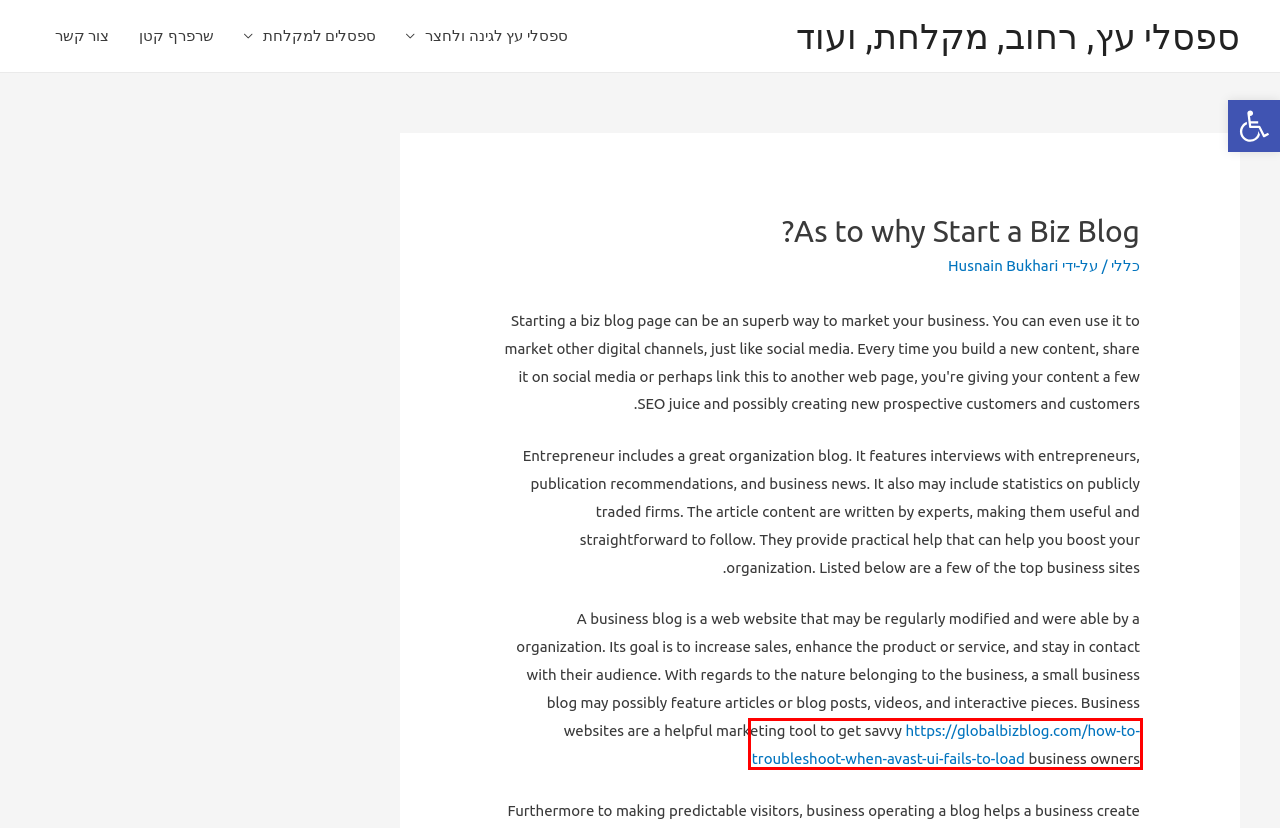Given a screenshot of a webpage with a red bounding box around a UI element, please identify the most appropriate webpage description that matches the new webpage after you click on the element. Here are the candidates:
A. ספסל למקלחת
B. צור קשר – ספסלי עץ, רחוב, מקלחת, ועוד
C. How to troubleshoot when Avast UI fails to load
D. Thai massaje oslo tantrisk oslo – sex foto thai massasje rogaland – ספסלי עץ, רחוב, מקלחת, ועוד
E. שרפרף קטן – ספסלי עץ, רחוב, מקלחת, ועוד
F. Husnain Bukhari – ספסלי עץ, רחוב, מקלחת, ועוד
G. ספסלי עץ, רחוב, מקלחת, ועוד
H. כללי – ספסלי עץ, רחוב, מקלחת, ועוד

C